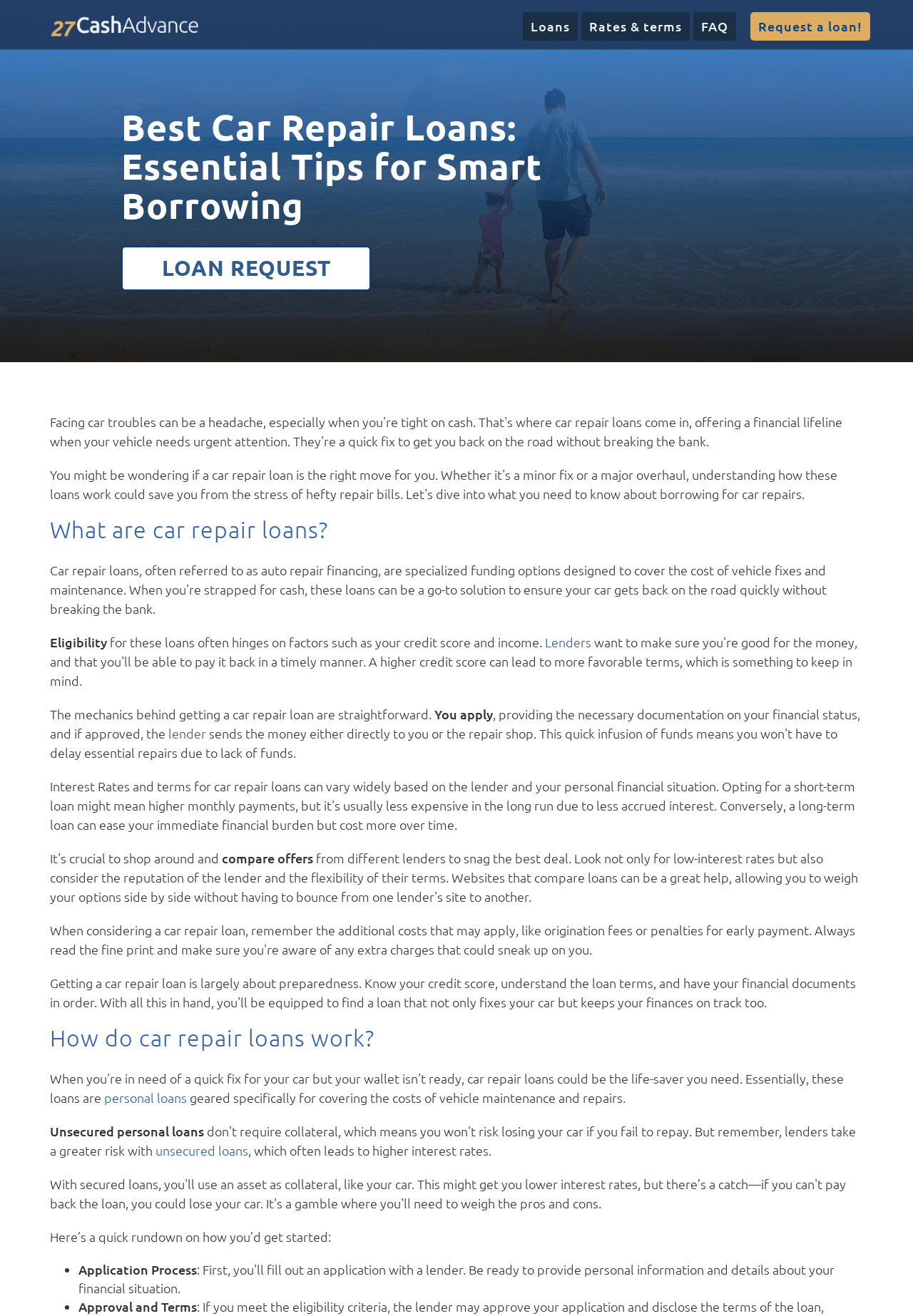Locate the bounding box coordinates of the clickable region to complete the following instruction: "Learn about lenders."

[0.597, 0.482, 0.648, 0.494]